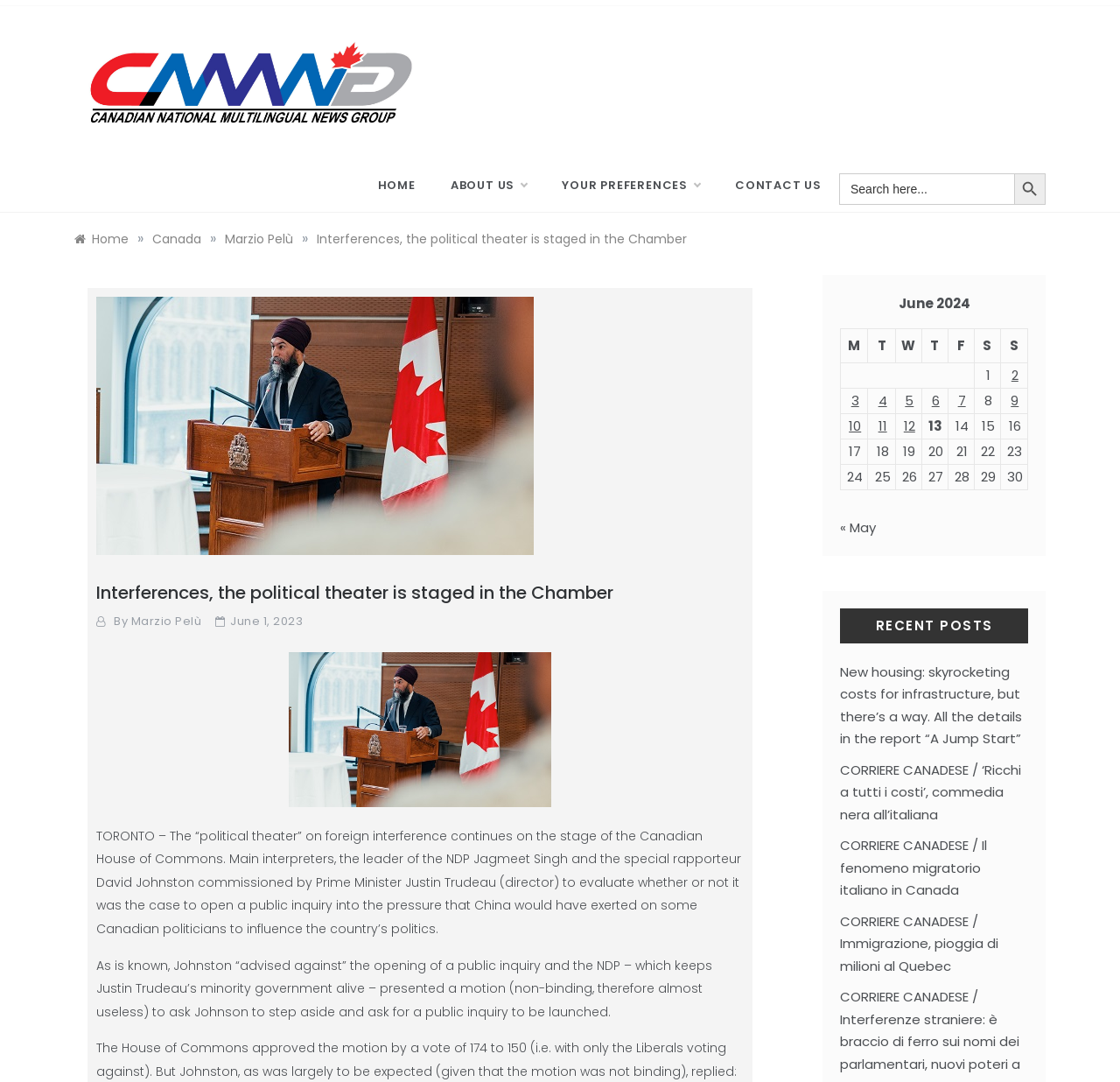Who is the author of the article?
Please give a detailed and elaborate answer to the question based on the image.

The author of the article can be found in the link element with the text 'Marzio Pelù' which is located below the heading 'Interferences, the political theater is staged in the Chamber'.